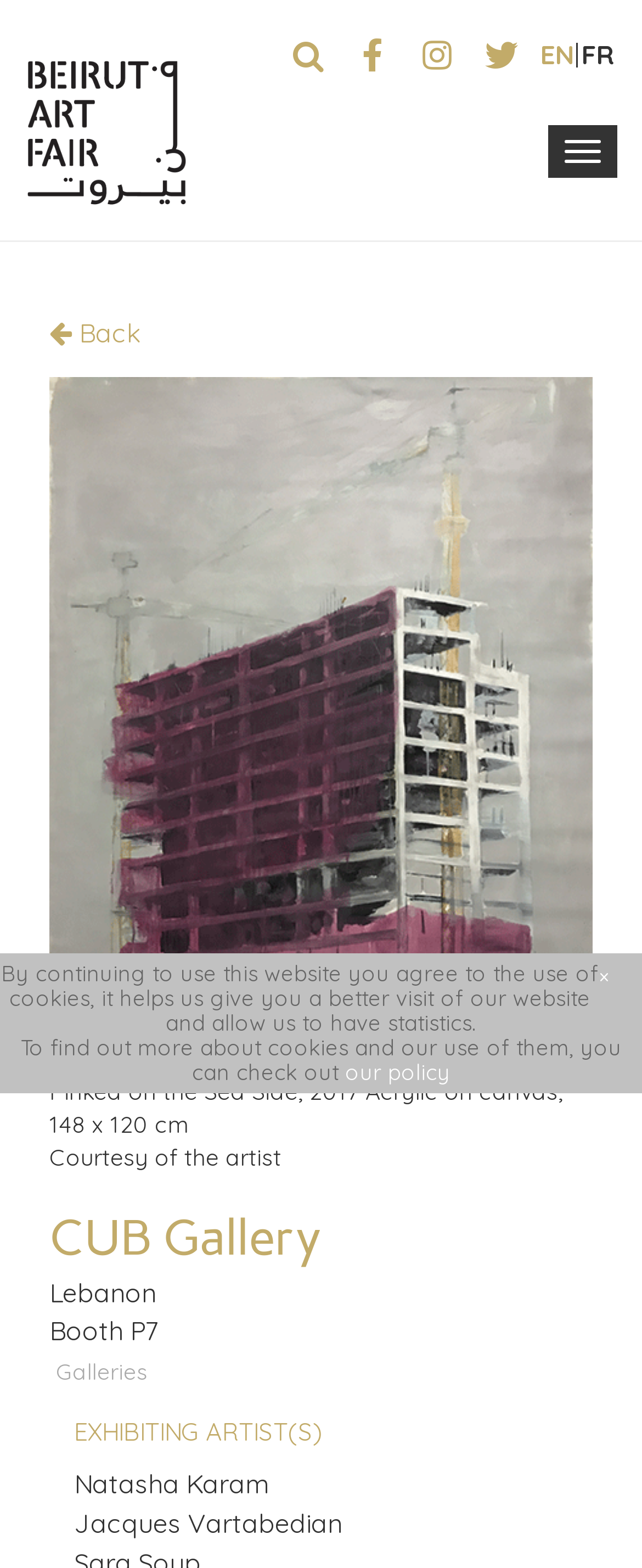Determine the bounding box coordinates of the element's region needed to click to follow the instruction: "Toggle navigation". Provide these coordinates as four float numbers between 0 and 1, formatted as [left, top, right, bottom].

[0.854, 0.08, 0.962, 0.113]